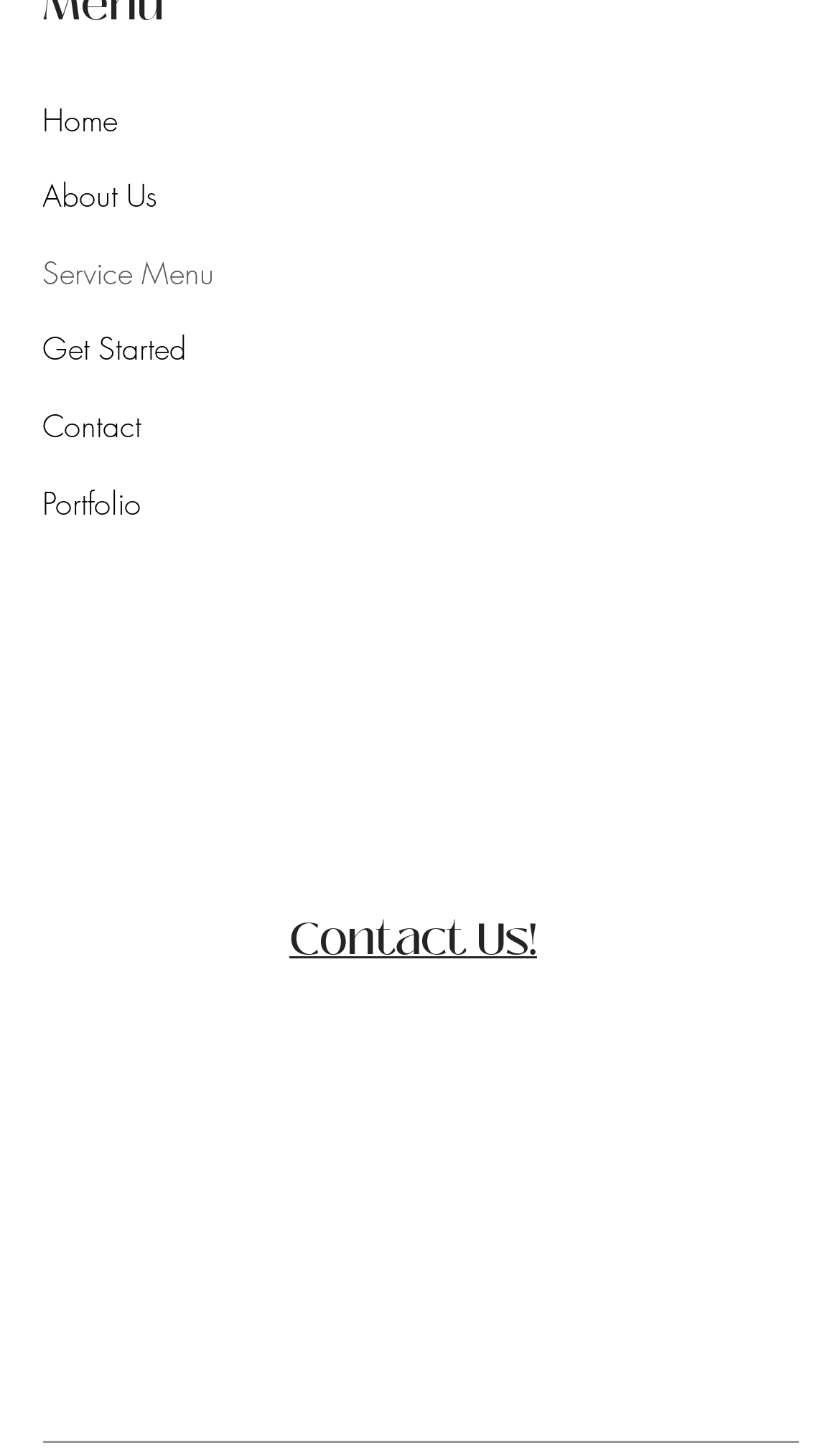Respond concisely with one word or phrase to the following query:
How many social media links are there?

2